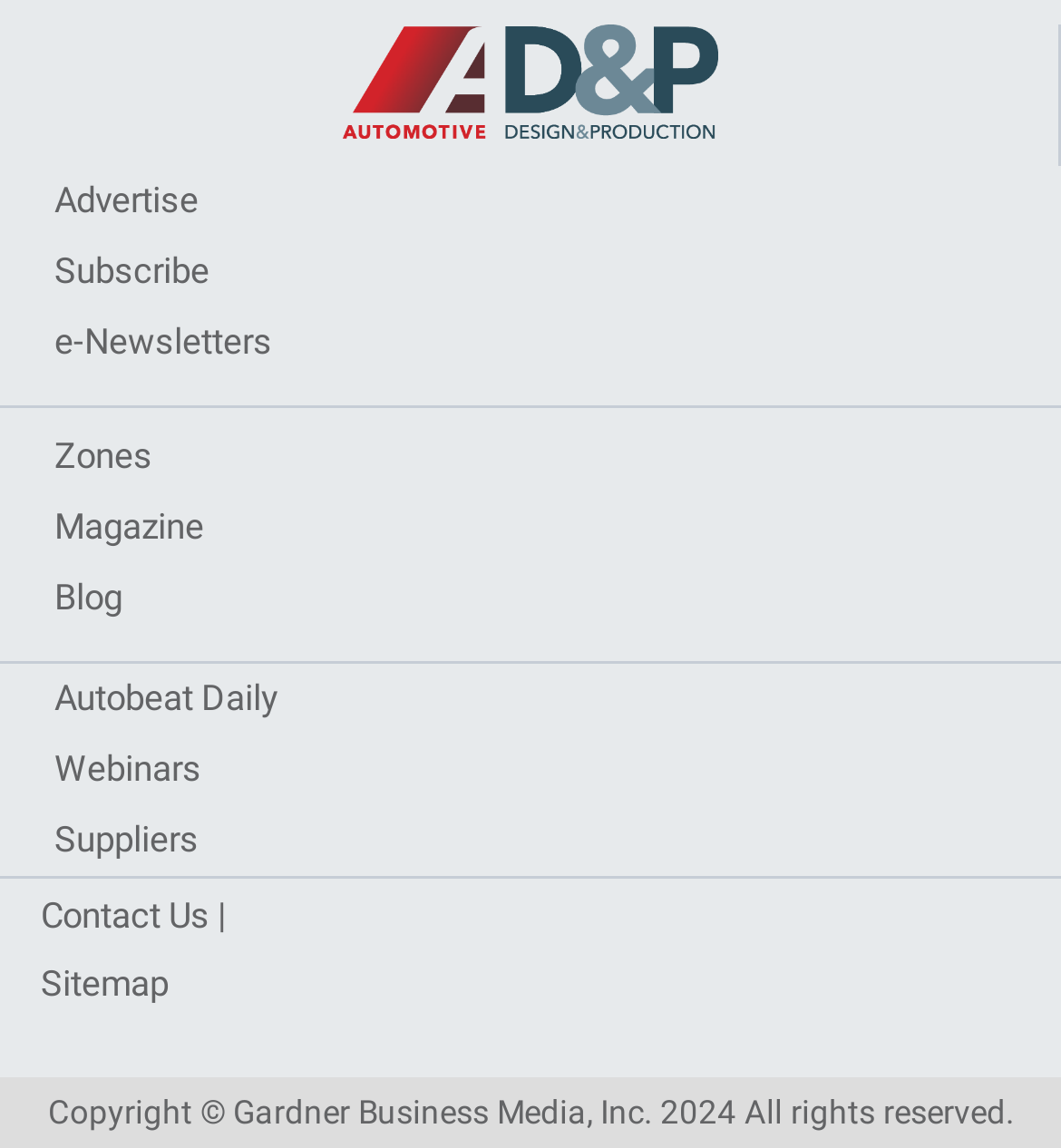Use a single word or phrase to answer this question: 
How many sections are in the top navigation bar?

1